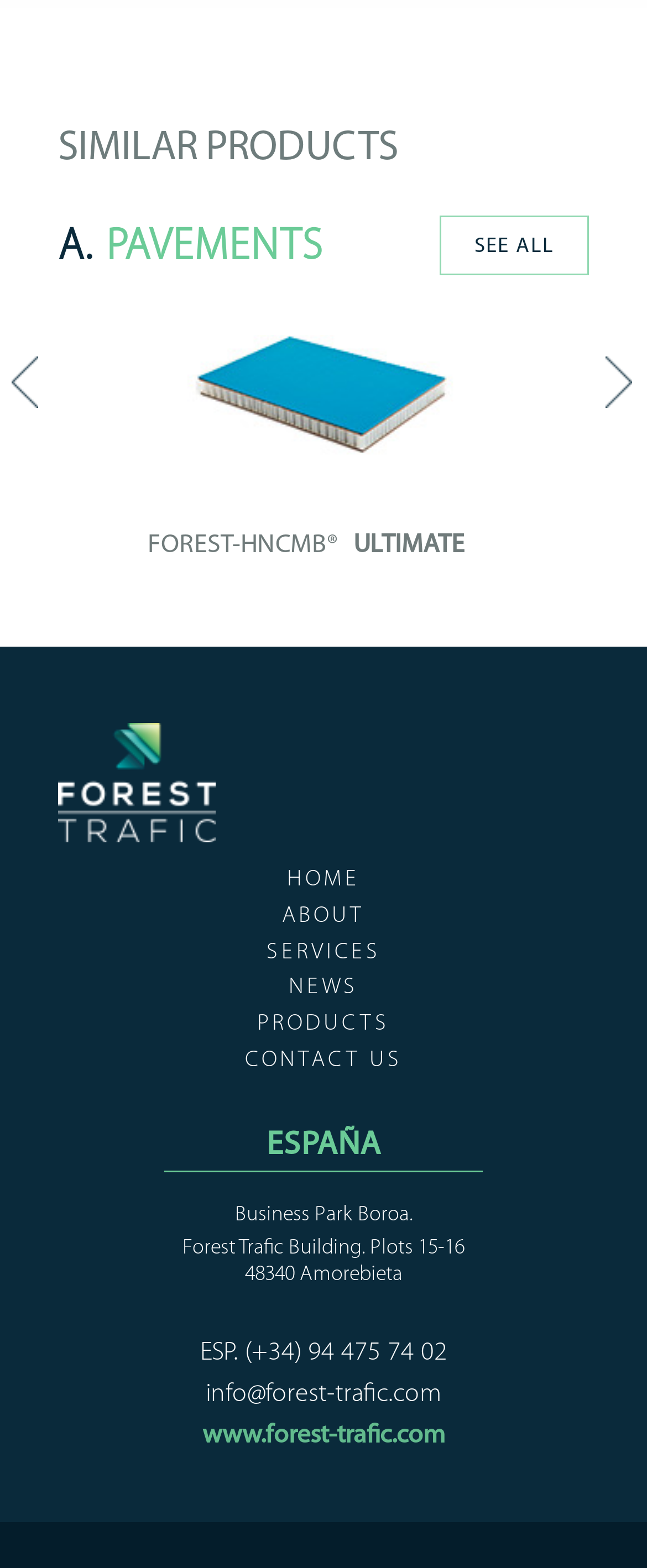Can you find the bounding box coordinates of the area I should click to execute the following instruction: "Search for something"?

None